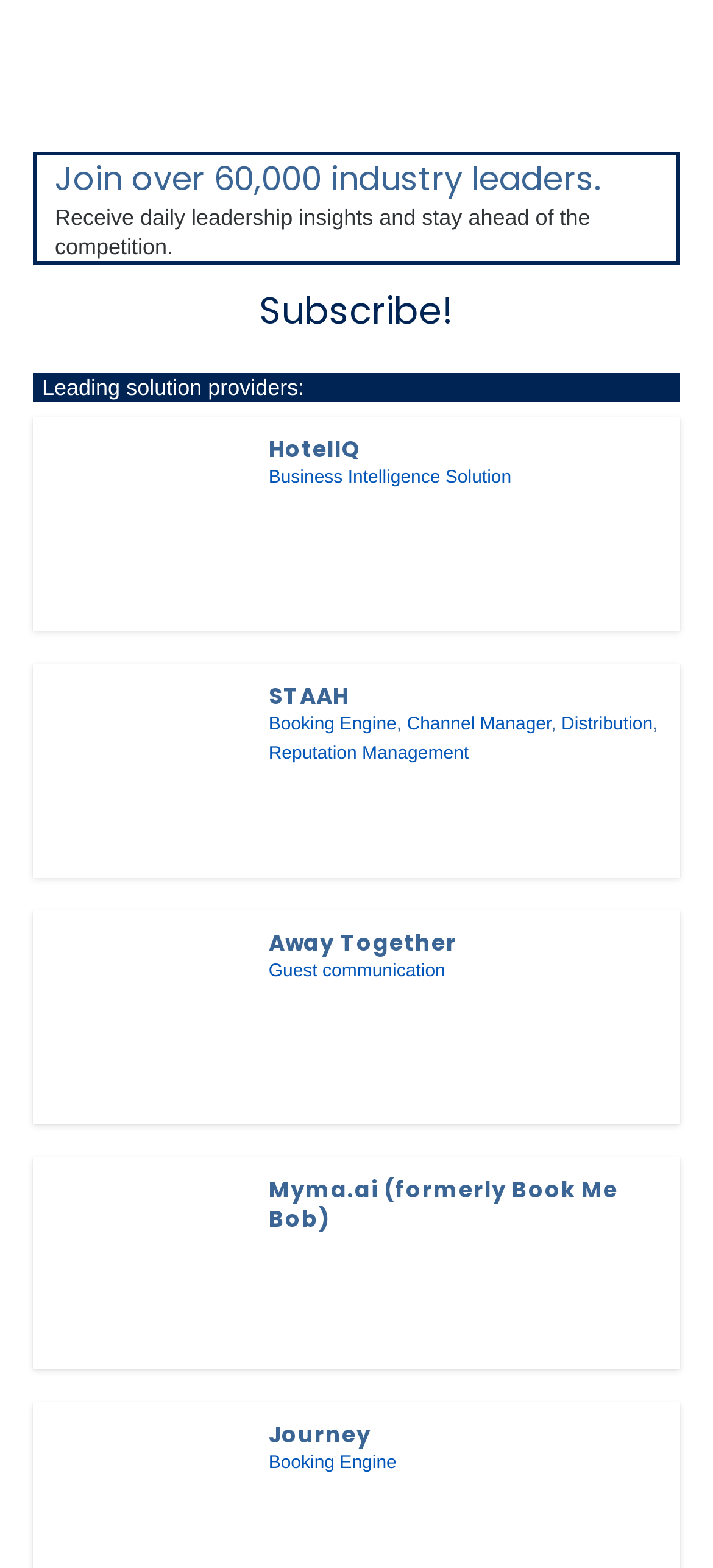Please determine the bounding box coordinates of the area that needs to be clicked to complete this task: 'Explore STAAH's booking engine'. The coordinates must be four float numbers between 0 and 1, formatted as [left, top, right, bottom].

[0.377, 0.424, 0.489, 0.444]